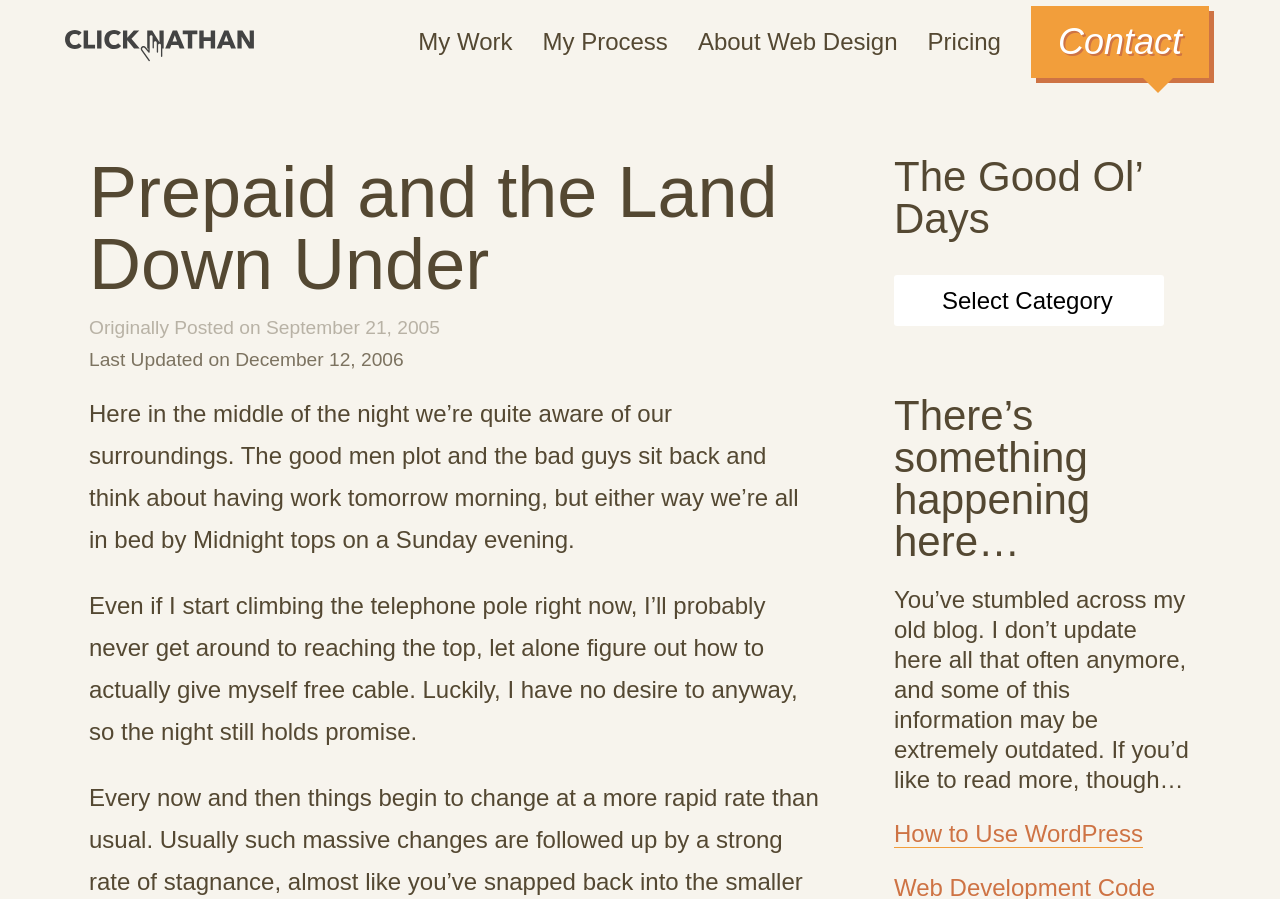Please find the bounding box coordinates of the clickable region needed to complete the following instruction: "Click on the 'My Work' link". The bounding box coordinates must consist of four float numbers between 0 and 1, i.e., [left, top, right, bottom].

[0.327, 0.027, 0.4, 0.067]